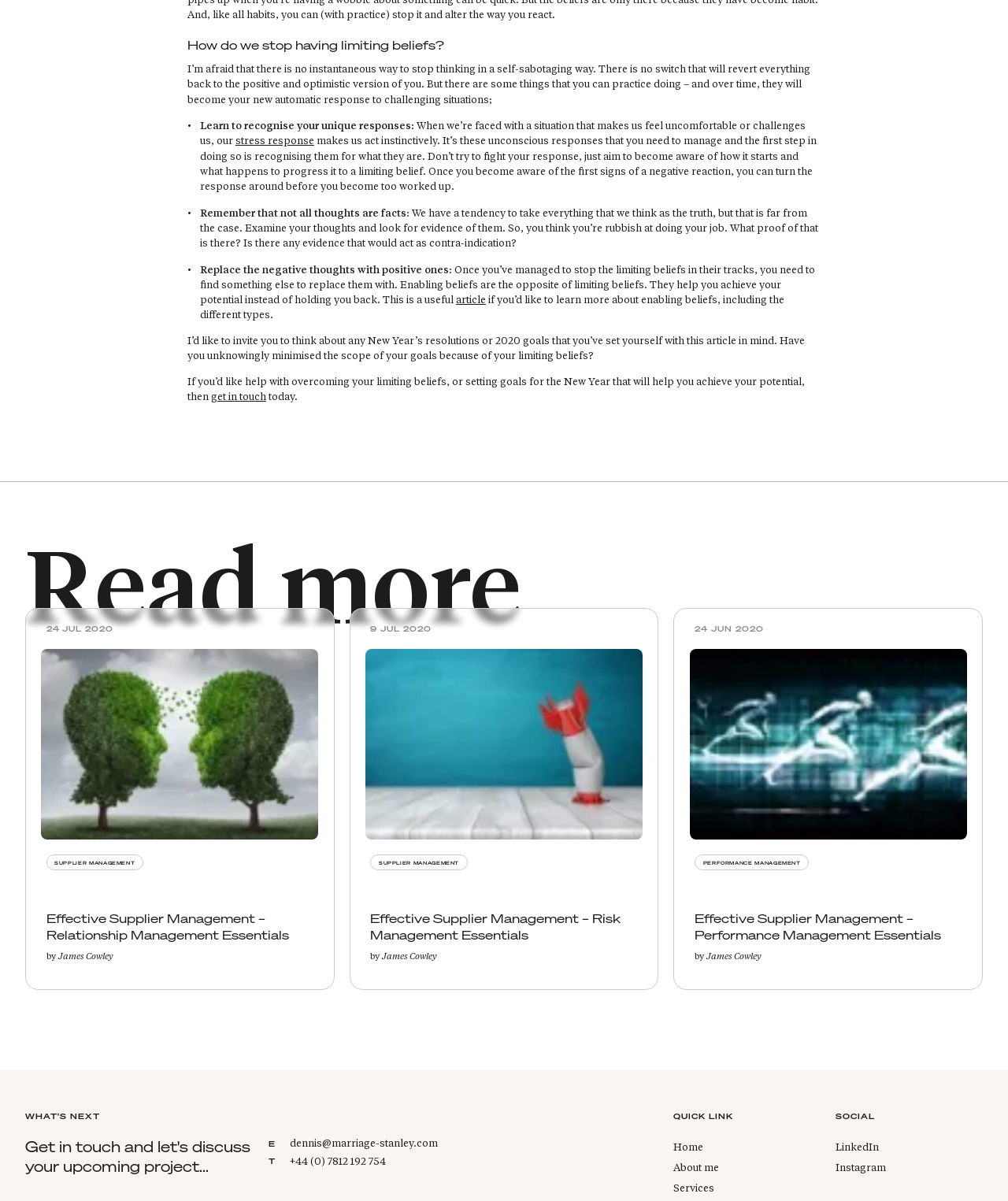Please specify the bounding box coordinates of the clickable region to carry out the following instruction: "Check out the 'LinkedIn' profile". The coordinates should be four float numbers between 0 and 1, in the format [left, top, right, bottom].

[0.829, 0.952, 0.872, 0.96]